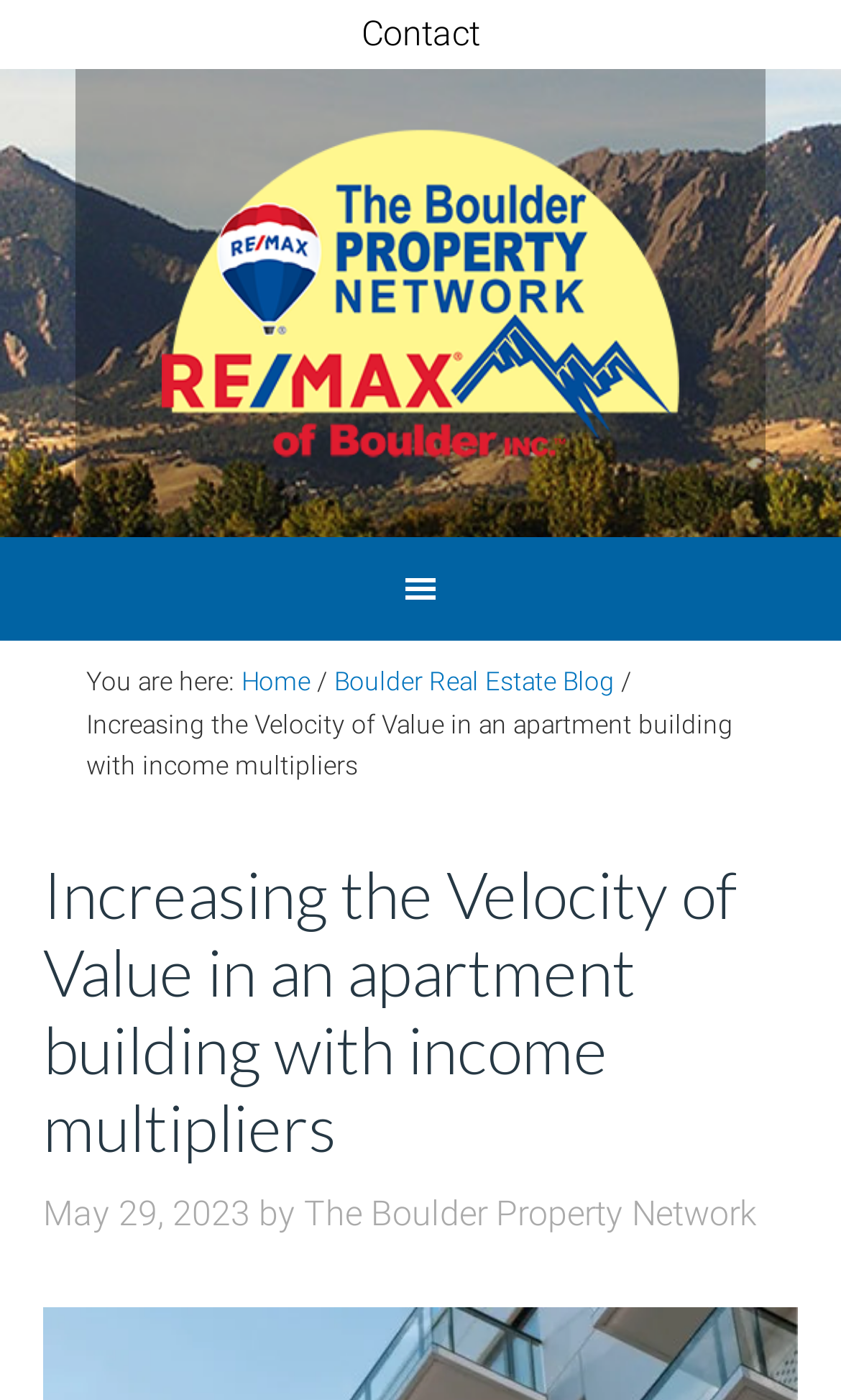What is the position of the 'Contact' link?
Using the image as a reference, deliver a detailed and thorough answer to the question.

I found the answer by looking at the bounding box coordinates of the 'Contact' link, which are [0.409, 0.0, 0.591, 0.049], indicating that it is located at the top-right of the page.